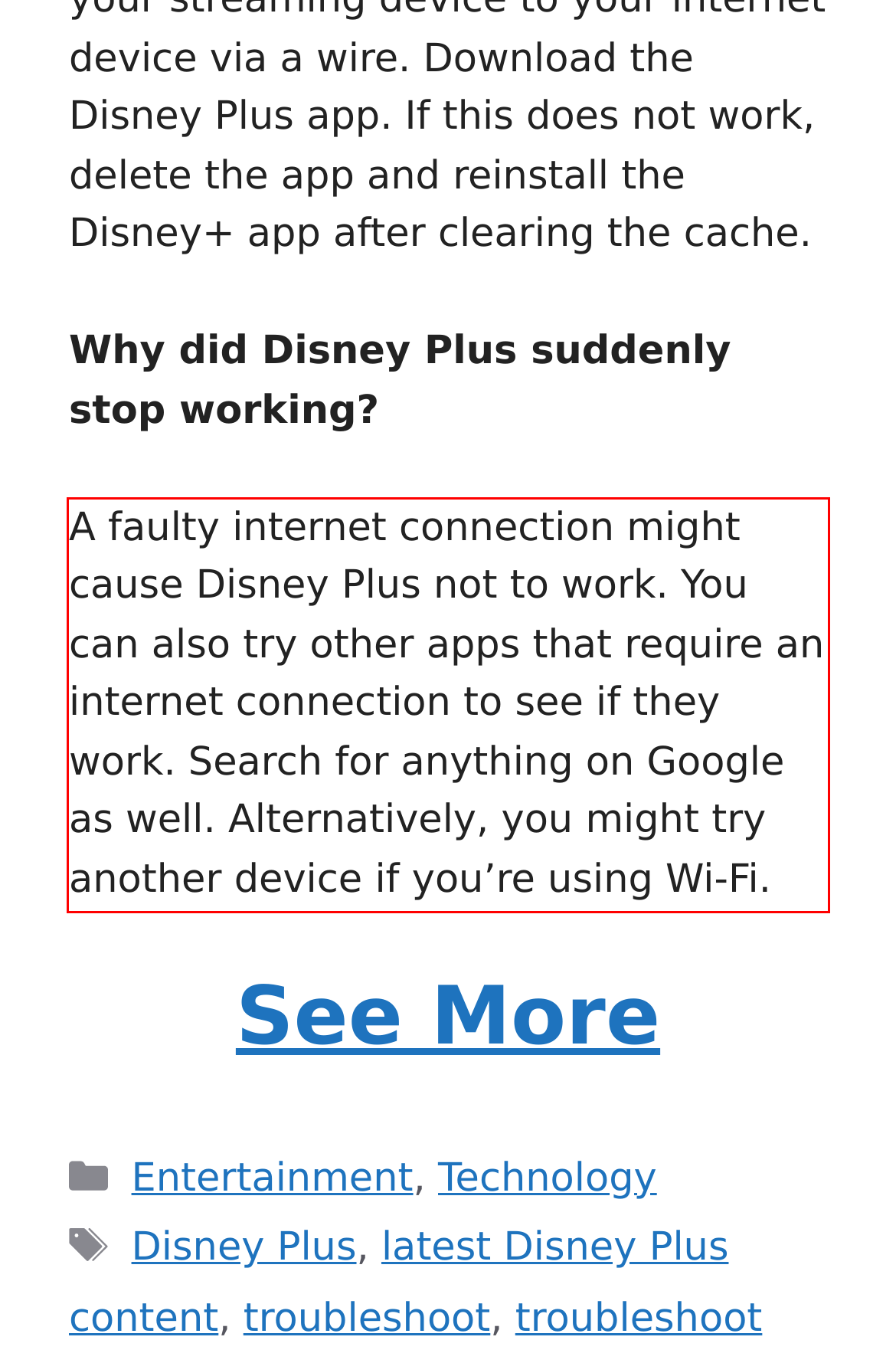Within the screenshot of a webpage, identify the red bounding box and perform OCR to capture the text content it contains.

A faulty internet connection might cause Disney Plus not to work. You can also try other apps that require an internet connection to see if they work. Search for anything on Google as well. Alternatively, you might try another device if you’re using Wi-Fi.